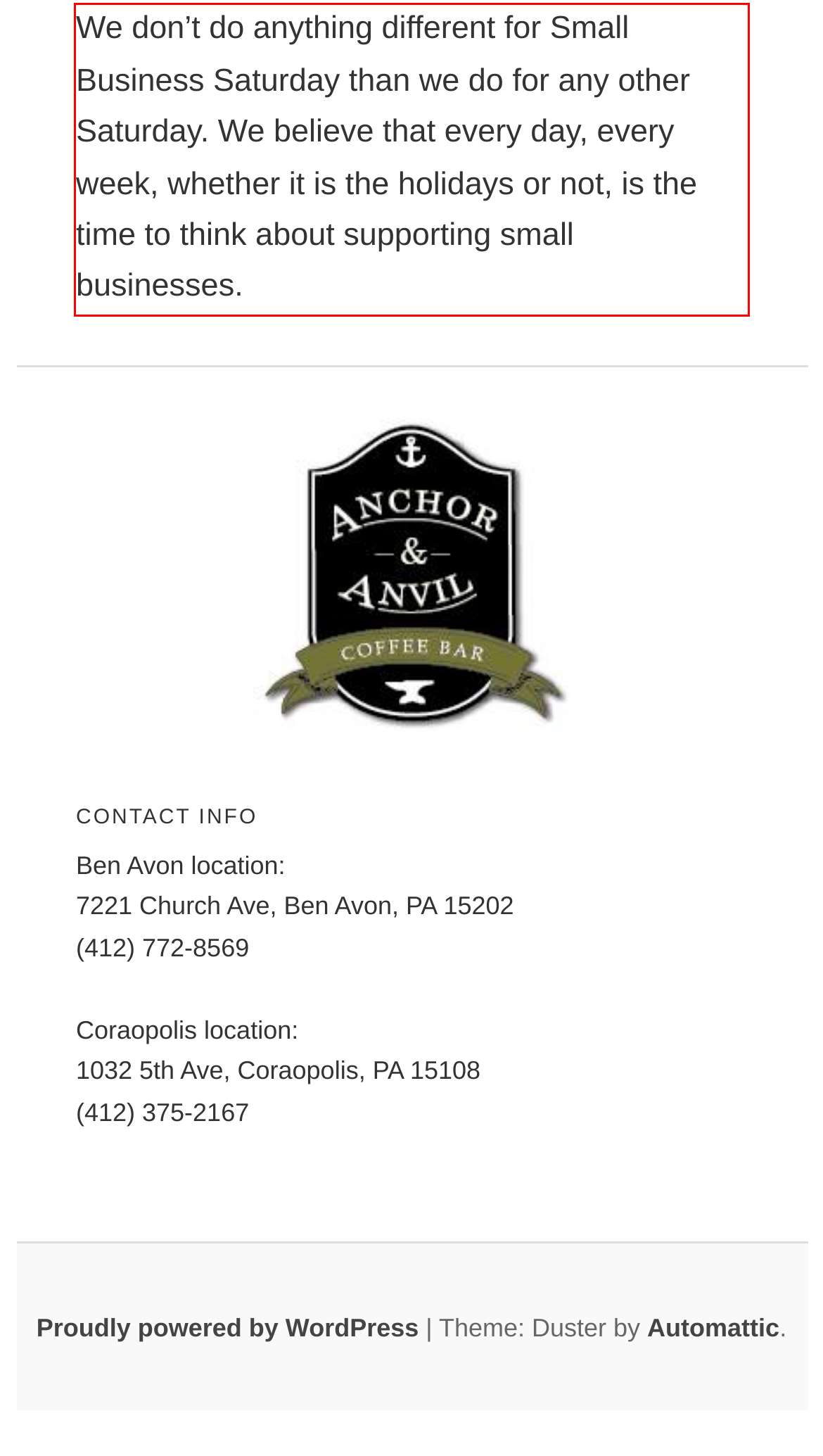From the given screenshot of a webpage, identify the red bounding box and extract the text content within it.

We don’t do anything different for Small Business Saturday than we do for any other Saturday. We believe that every day, every week, whether it is the holidays or not, is the time to think about supporting small businesses.